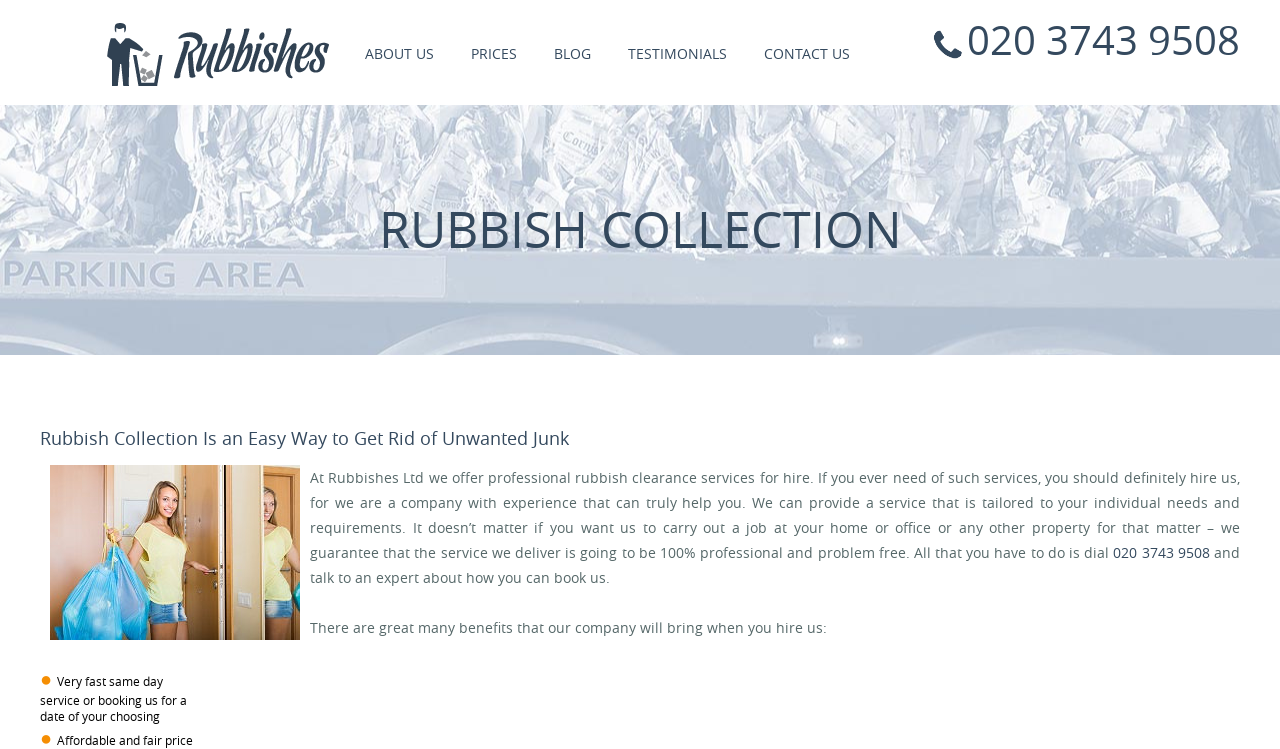Provide a comprehensive description of the webpage.

This webpage is about a rubbish collection service in London. At the top, there are several links to different sections of the website, including "ABOUT US", "PRICES", "BLOG", "TESTIMONIALS", and "CONTACT US". 

Below these links, there is a prominent heading "RUBBISH COLLECTION" that spans the entire width of the page. Underneath this heading, there is a subheading that reads "Rubbish Collection Is an Easy Way to Get Rid of Unwanted Junk". 

To the left of the subheading, there is an image of a London rubbish collection company. Next to the image, there is a block of text that describes the company's services, stating that they offer professional rubbish clearance services tailored to individual needs and requirements. The text also guarantees a 100% professional and problem-free service.

In the middle of the page, there is a call-to-action, encouraging visitors to dial a phone number, 020 3743 9508, to book the service. The phone number is a clickable link. 

Further down the page, there is a list of benefits that the company provides, including fast same-day service or booking for a chosen date, and affordable and fair prices.